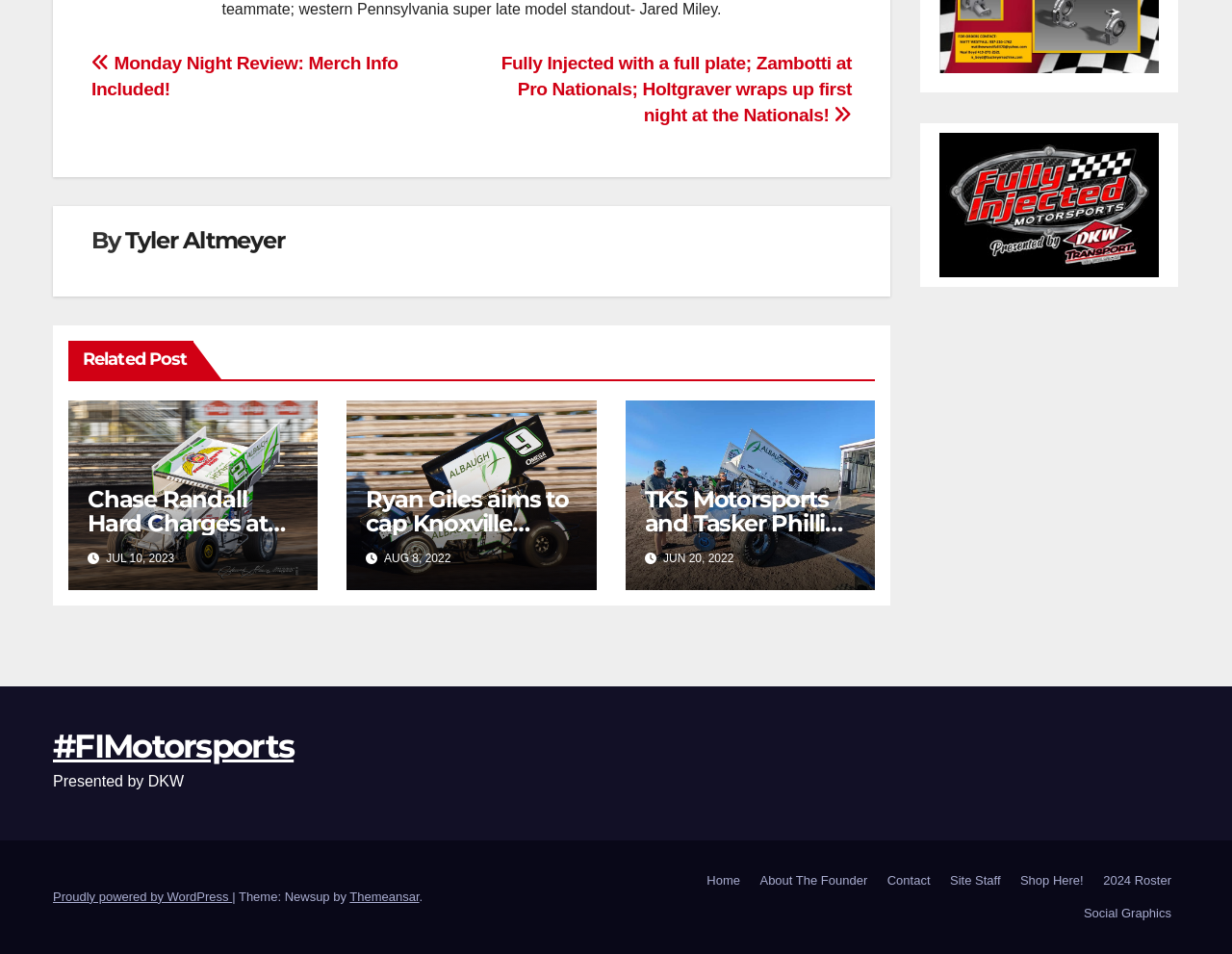Using the information in the image, could you please answer the following question in detail:
What is the category of the post navigation?

The category of the post navigation can be determined by looking at the heading 'Post navigation' which is a child element of the navigation element with the text 'Posts'.